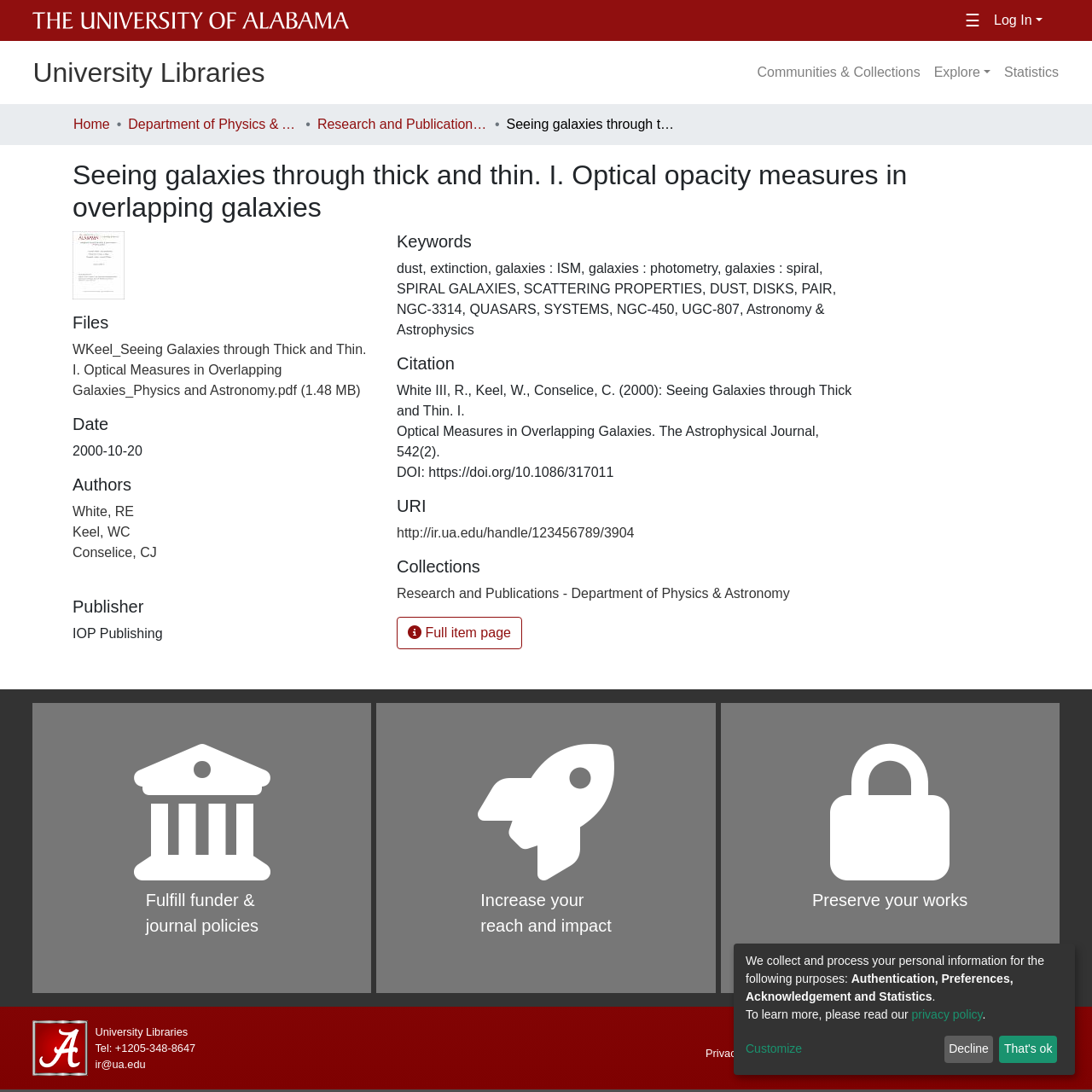Use a single word or phrase to answer the question:
What is the name of the journal where the research paper was published?

The Astrophysical Journal